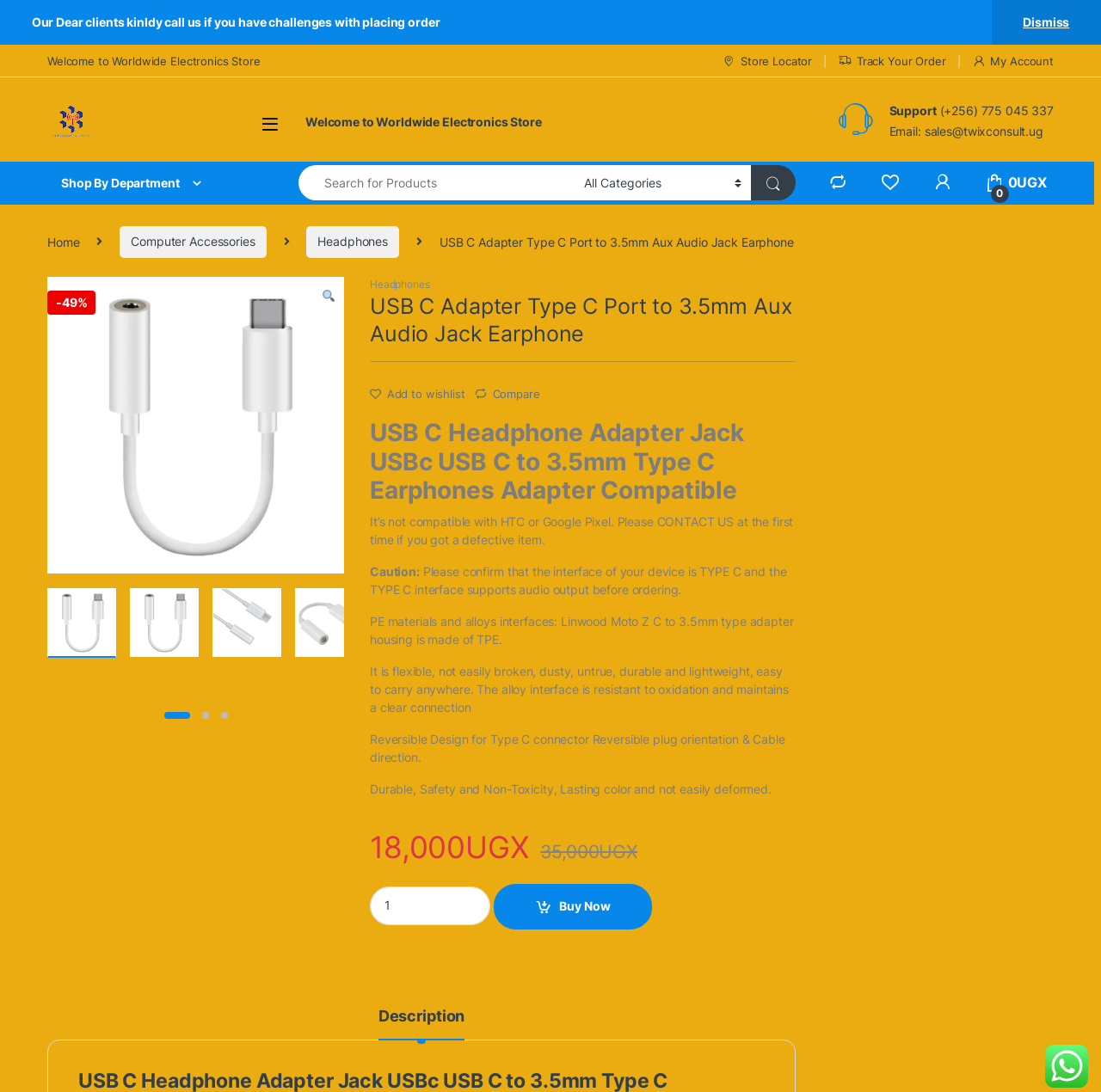What is the function of the reversible design?
Please give a detailed and elaborate answer to the question based on the image.

I determined the function of the reversible design by reading the product description, which states that the reversible design allows for reversible plug orientation and cable direction.